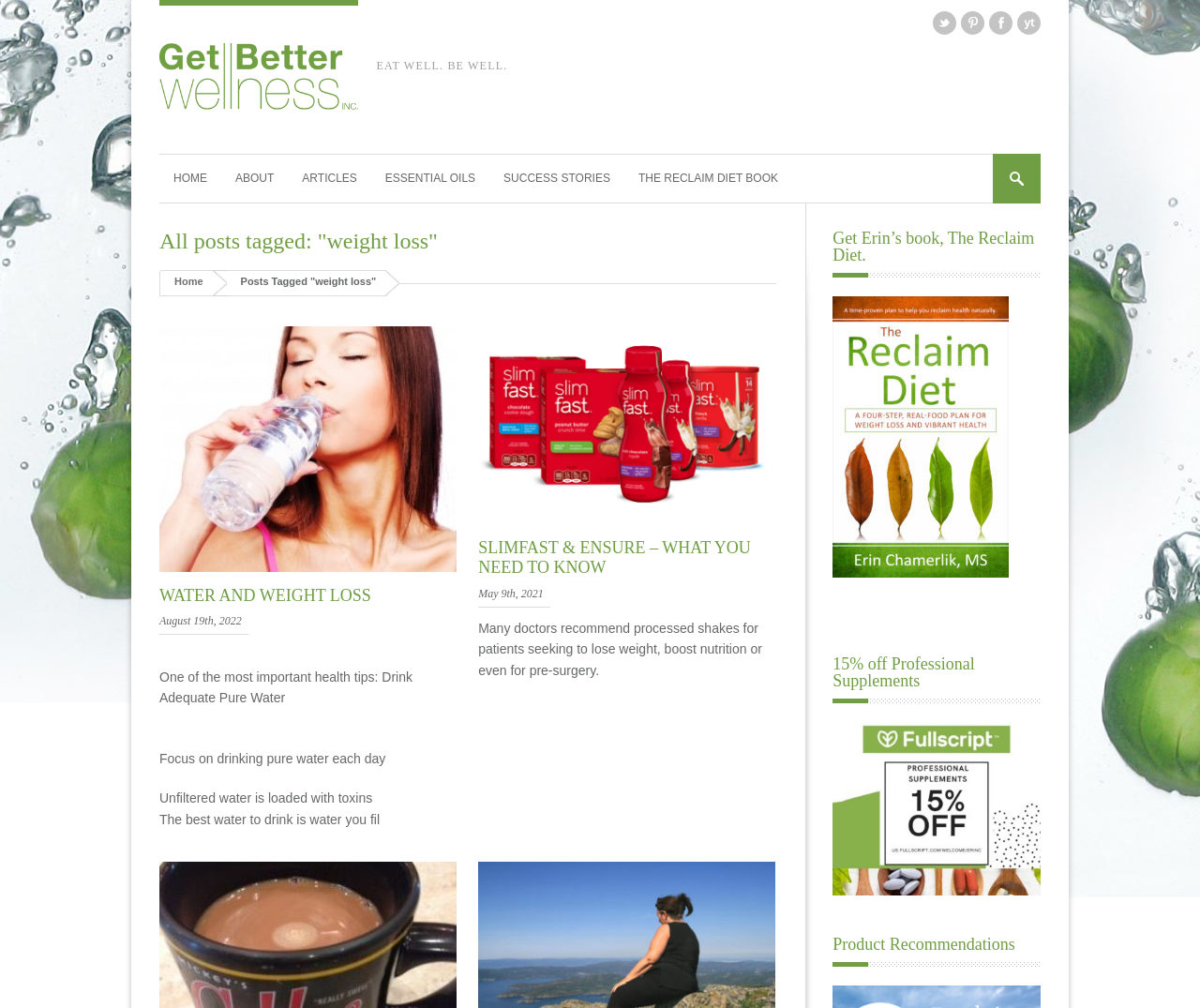Identify the bounding box of the UI component described as: "Water and Weight Loss".

[0.133, 0.581, 0.309, 0.6]